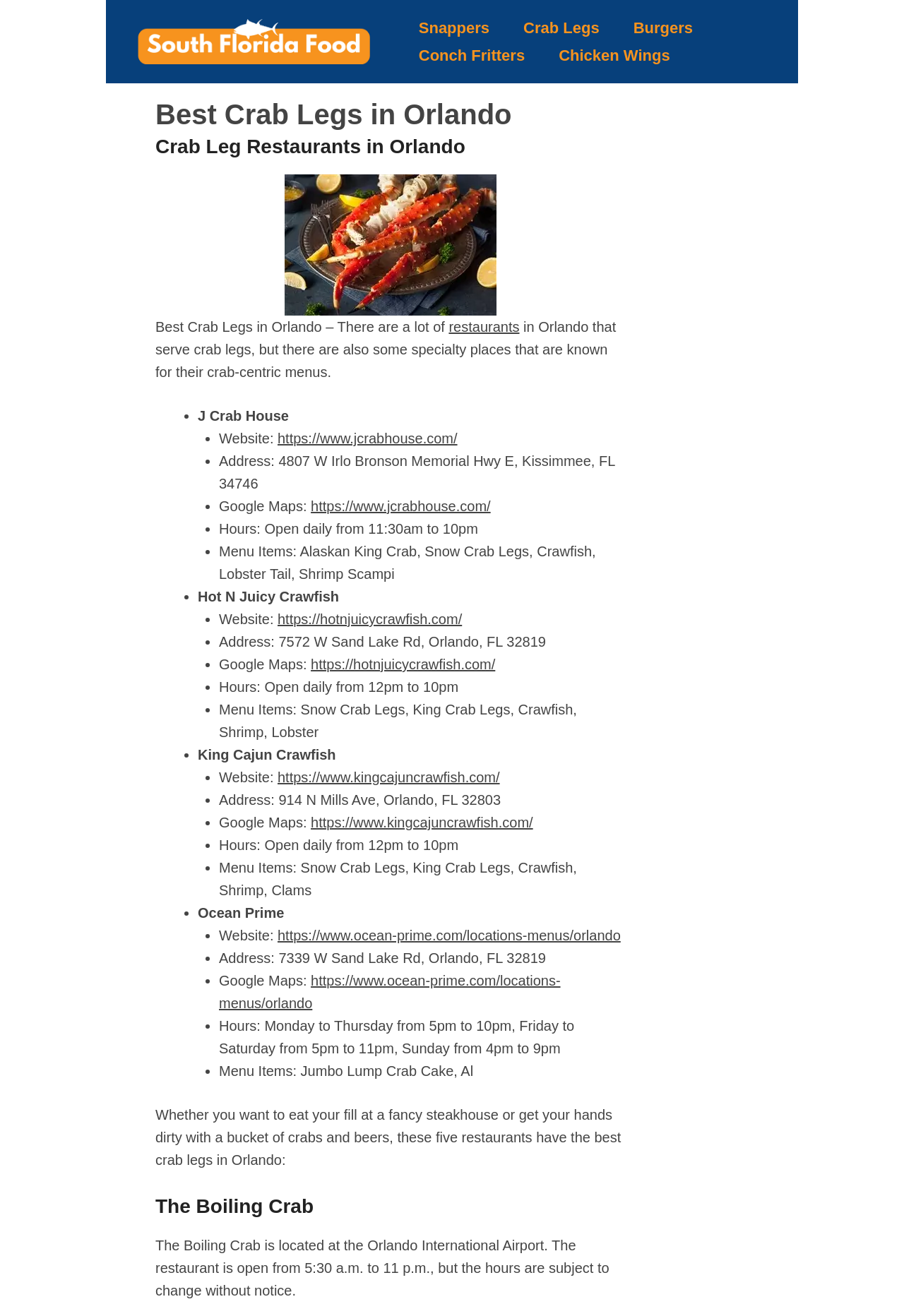Please locate the bounding box coordinates of the element that should be clicked to complete the given instruction: "Check the hours of Ocean Prime".

[0.242, 0.774, 0.635, 0.803]